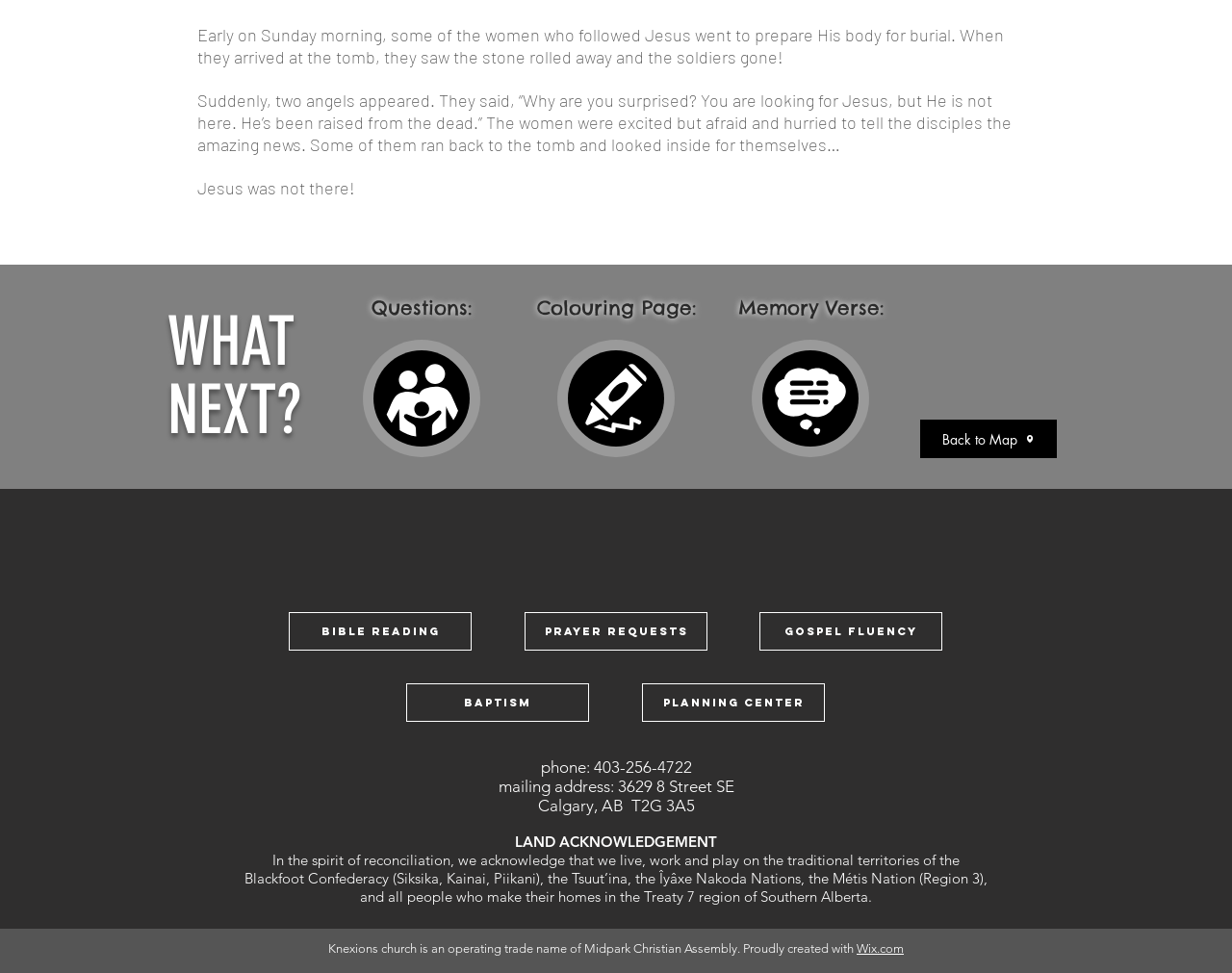Locate the bounding box coordinates of the clickable region necessary to complete the following instruction: "Visit the 'BIBLE READING' page". Provide the coordinates in the format of four float numbers between 0 and 1, i.e., [left, top, right, bottom].

[0.234, 0.629, 0.383, 0.669]